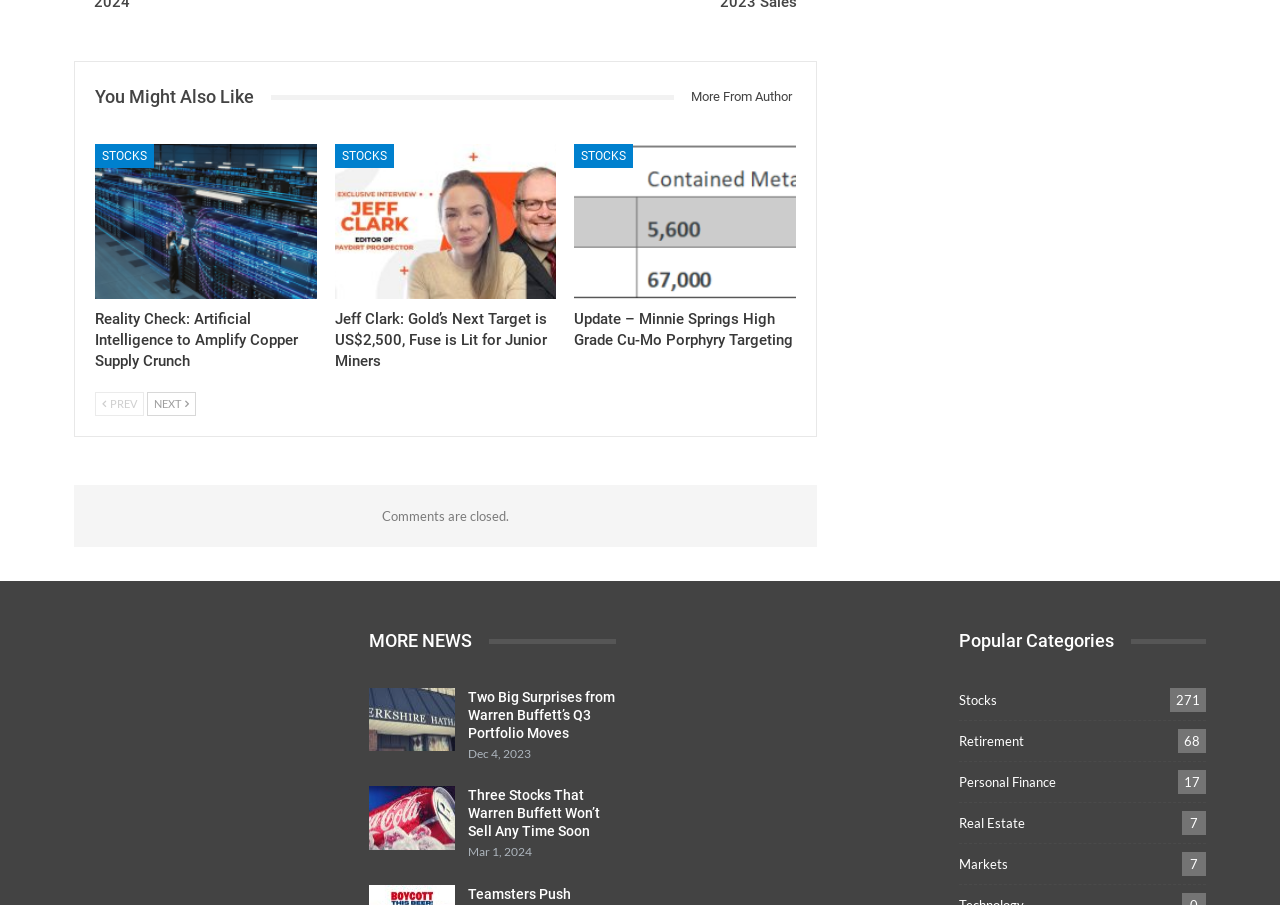Please find the bounding box coordinates of the element that must be clicked to perform the given instruction: "Click on 'Two Big Surprises from Warren Buffett’s Q3 Portfolio Moves'". The coordinates should be four float numbers from 0 to 1, i.e., [left, top, right, bottom].

[0.366, 0.761, 0.48, 0.819]